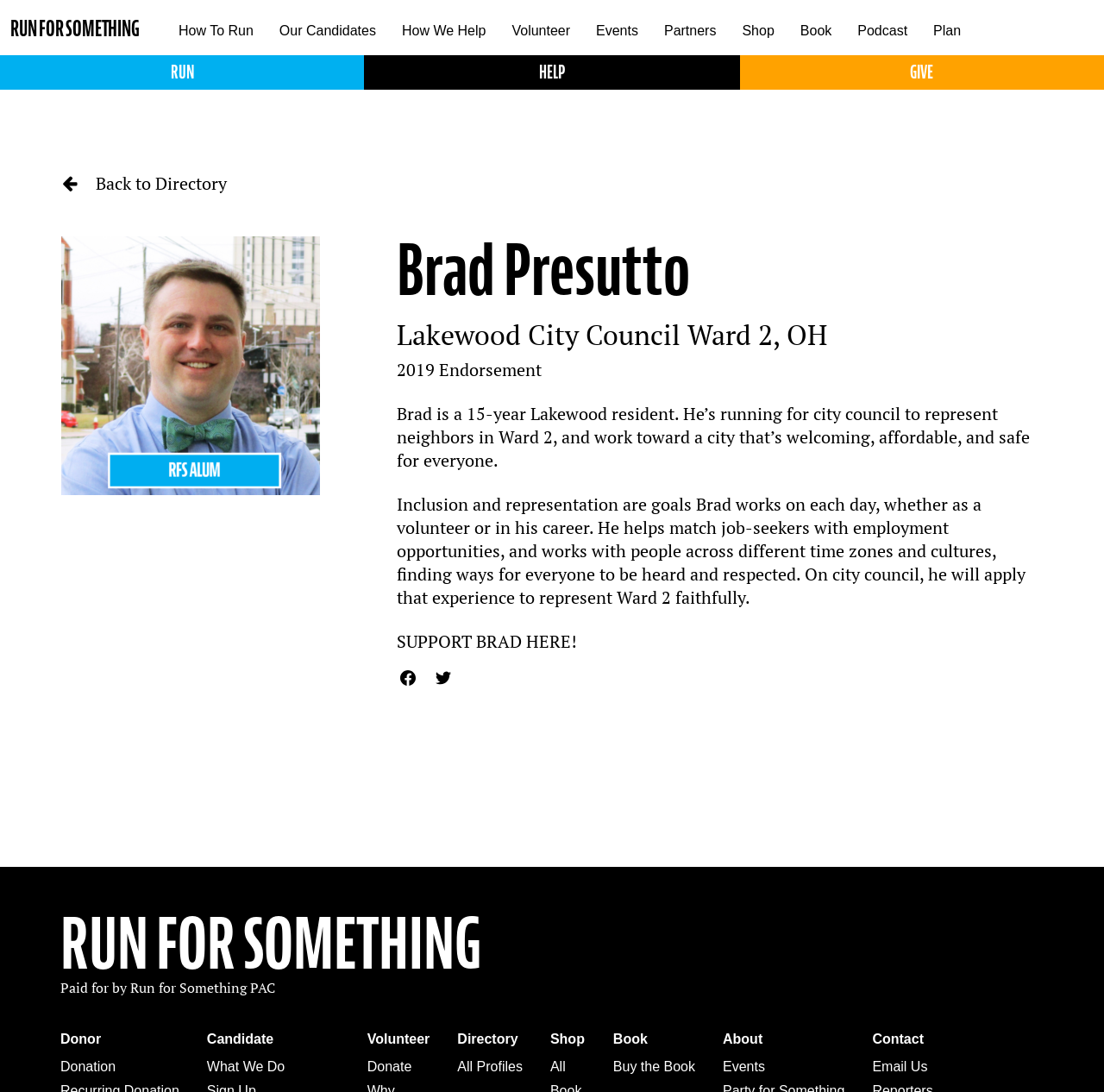Please specify the bounding box coordinates of the element that should be clicked to execute the given instruction: 'View Brad Presutto's profile picture'. Ensure the coordinates are four float numbers between 0 and 1, expressed as [left, top, right, bottom].

[0.055, 0.217, 0.29, 0.454]